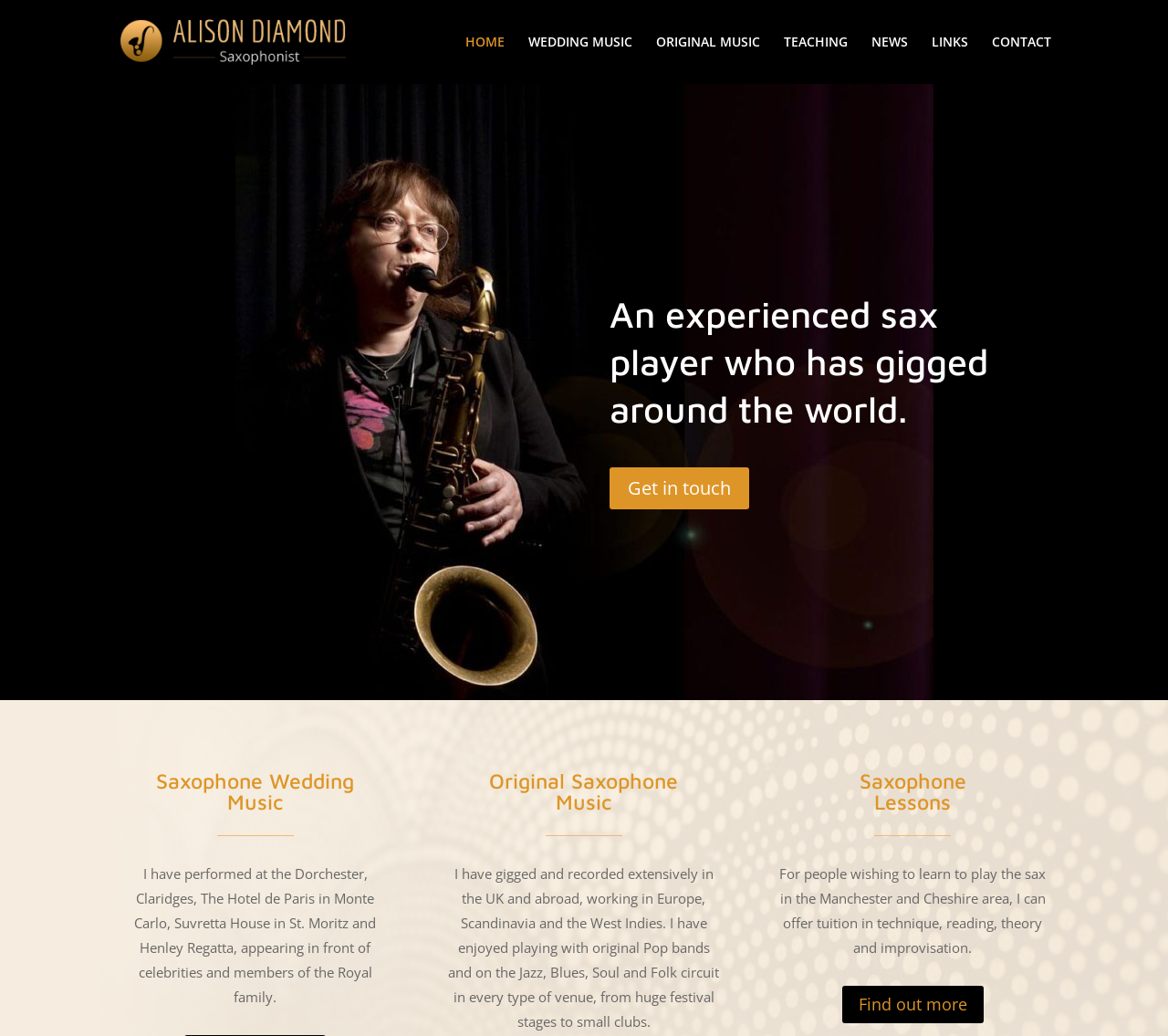Determine and generate the text content of the webpage's headline.

An experienced sax player who has gigged around the world.